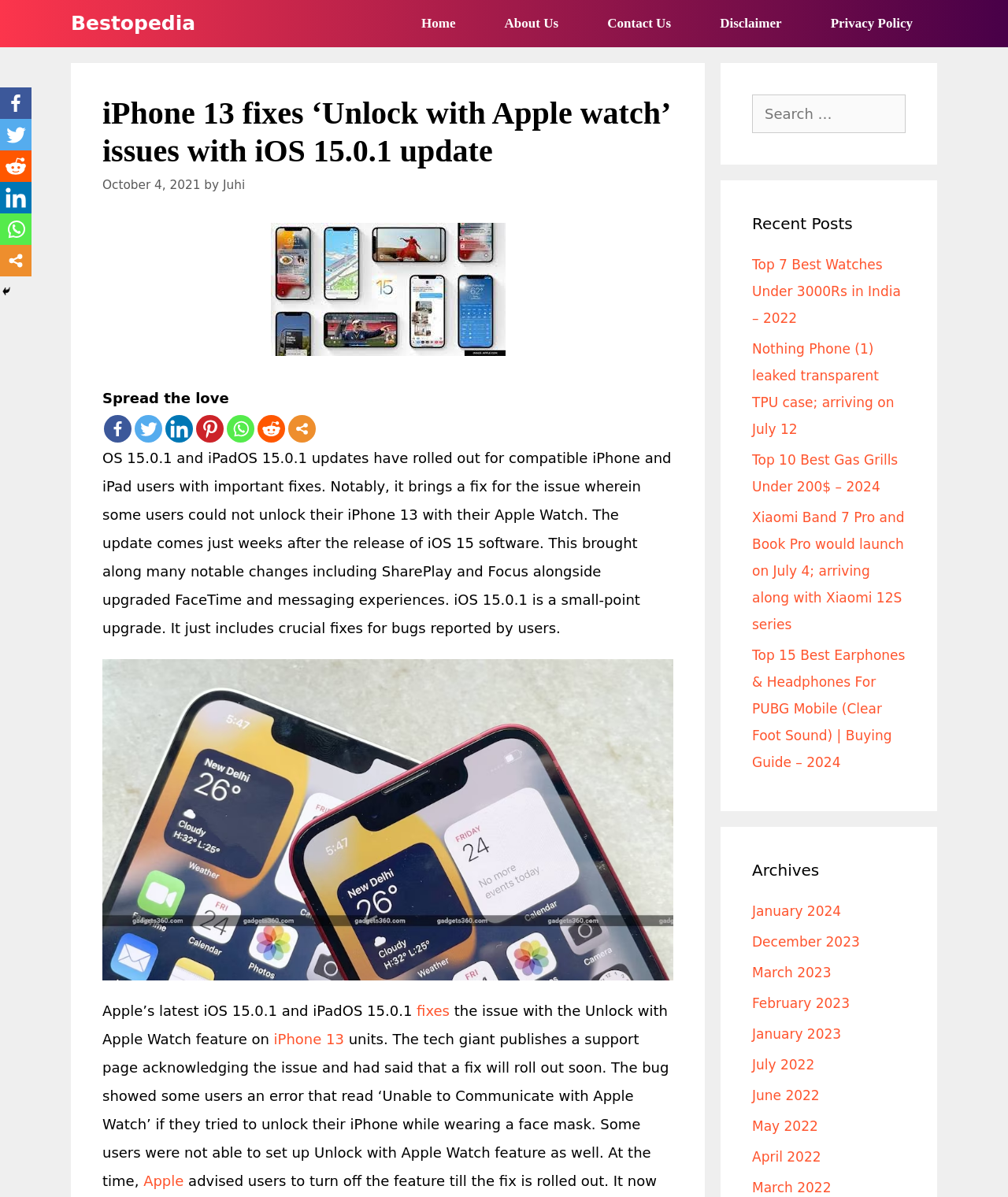Provide a one-word or short-phrase answer to the question:
What is the main topic of the webpage?

iOS 15.0.1 update